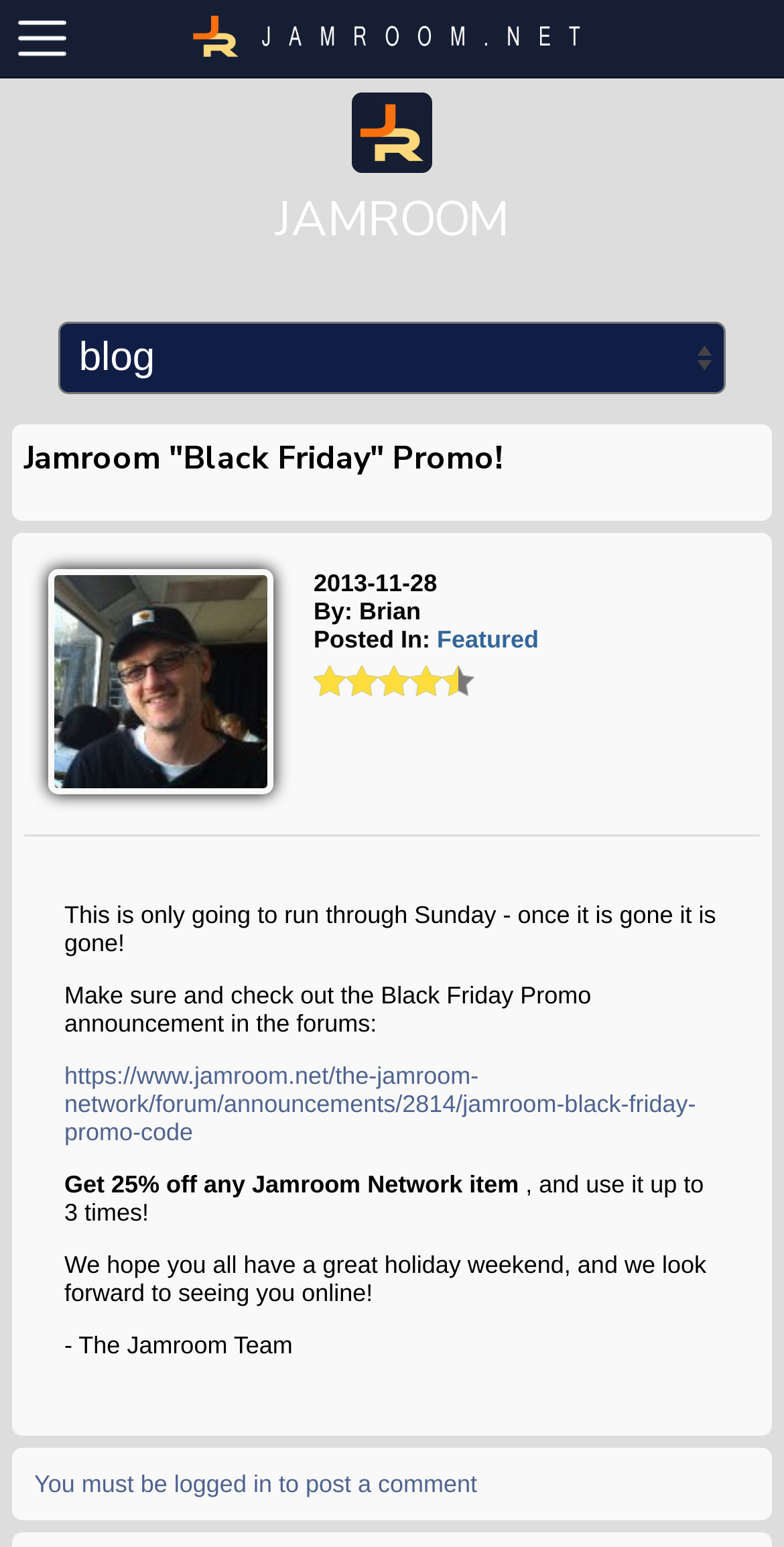Locate the bounding box coordinates of the clickable region necessary to complete the following instruction: "Click the 'Jamroom' link". Provide the coordinates in the format of four float numbers between 0 and 1, i.e., [left, top, right, bottom].

[0.228, 0.01, 0.772, 0.039]